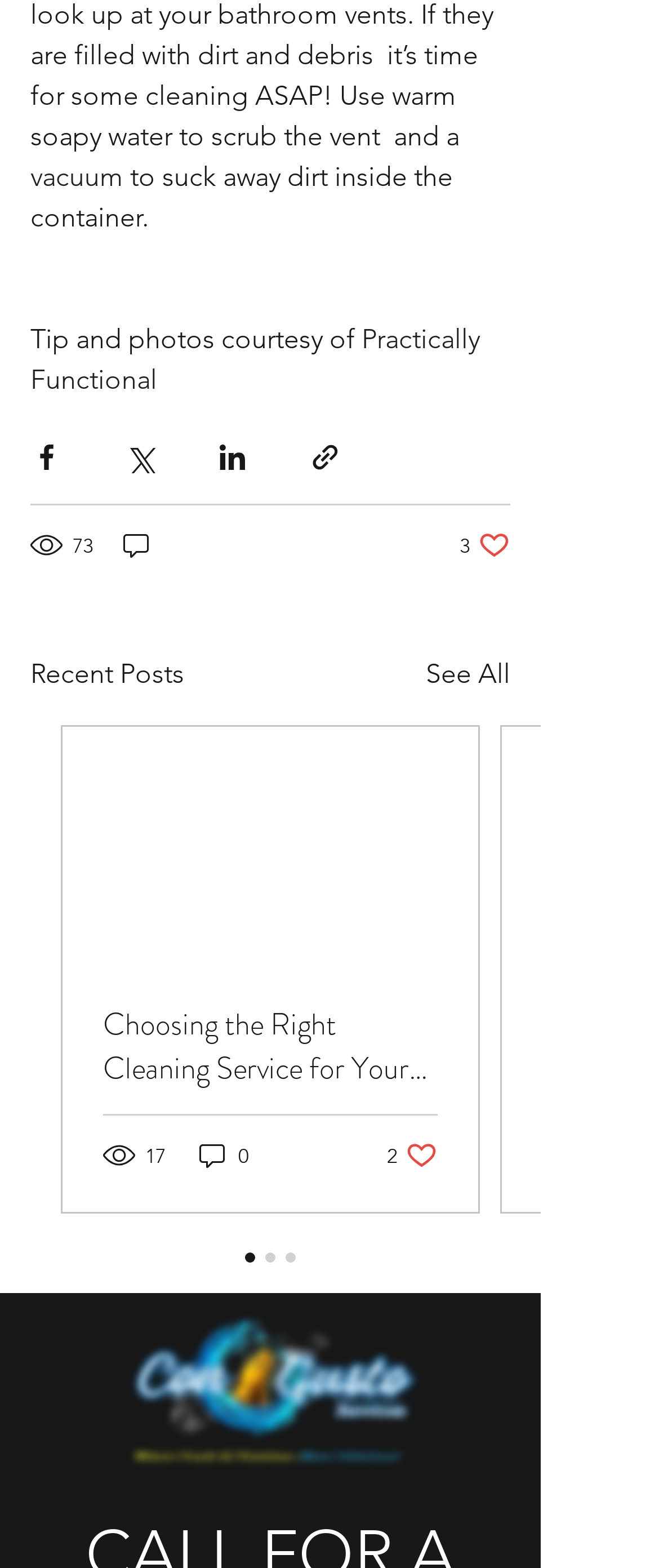Please determine the bounding box coordinates of the element's region to click for the following instruction: "View the Practically Functional website".

[0.046, 0.206, 0.738, 0.253]